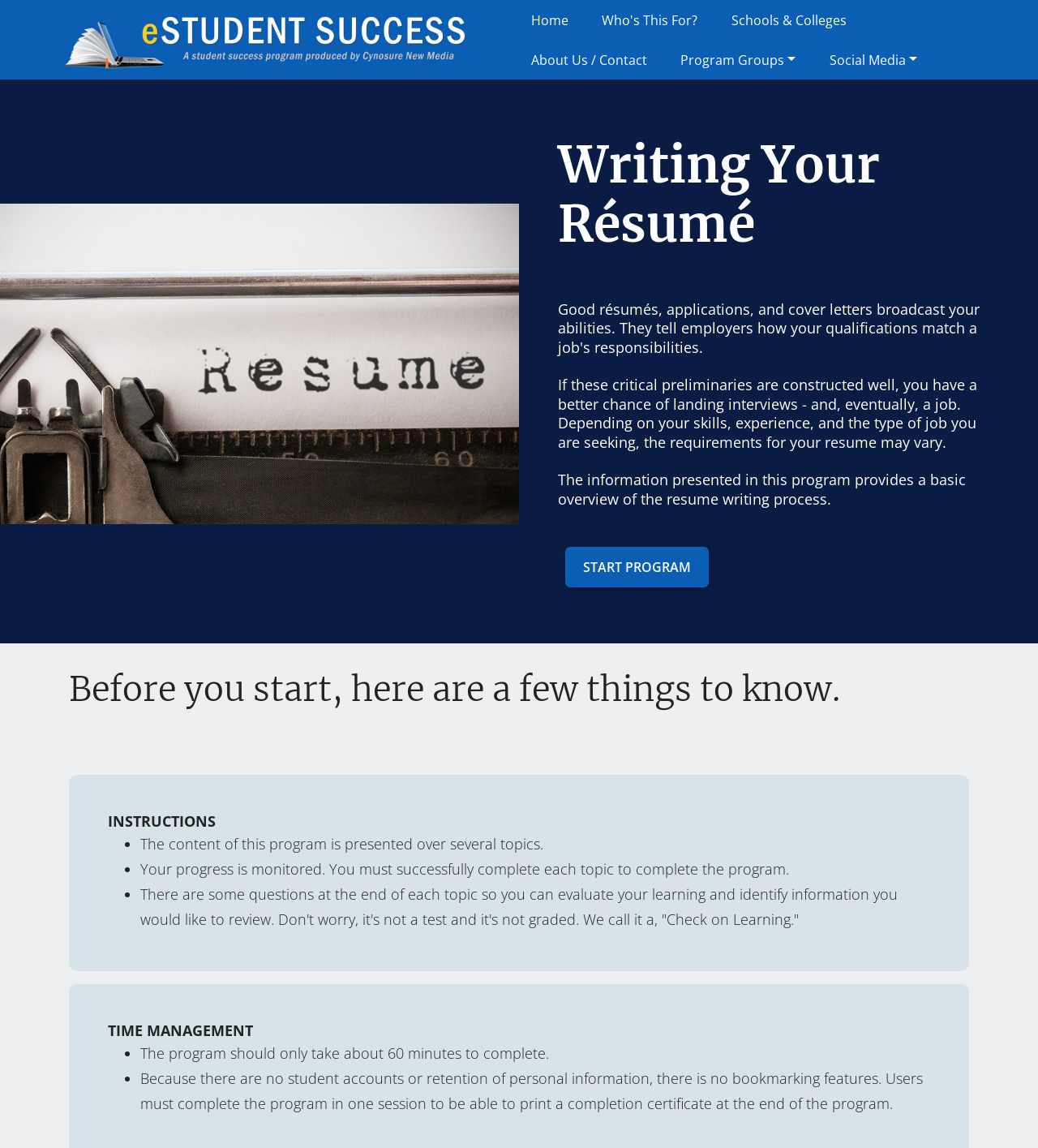Determine the bounding box coordinates for the area that needs to be clicked to fulfill this task: "Click the Home link". The coordinates must be given as four float numbers between 0 and 1, i.e., [left, top, right, bottom].

[0.511, 0.006, 0.547, 0.029]